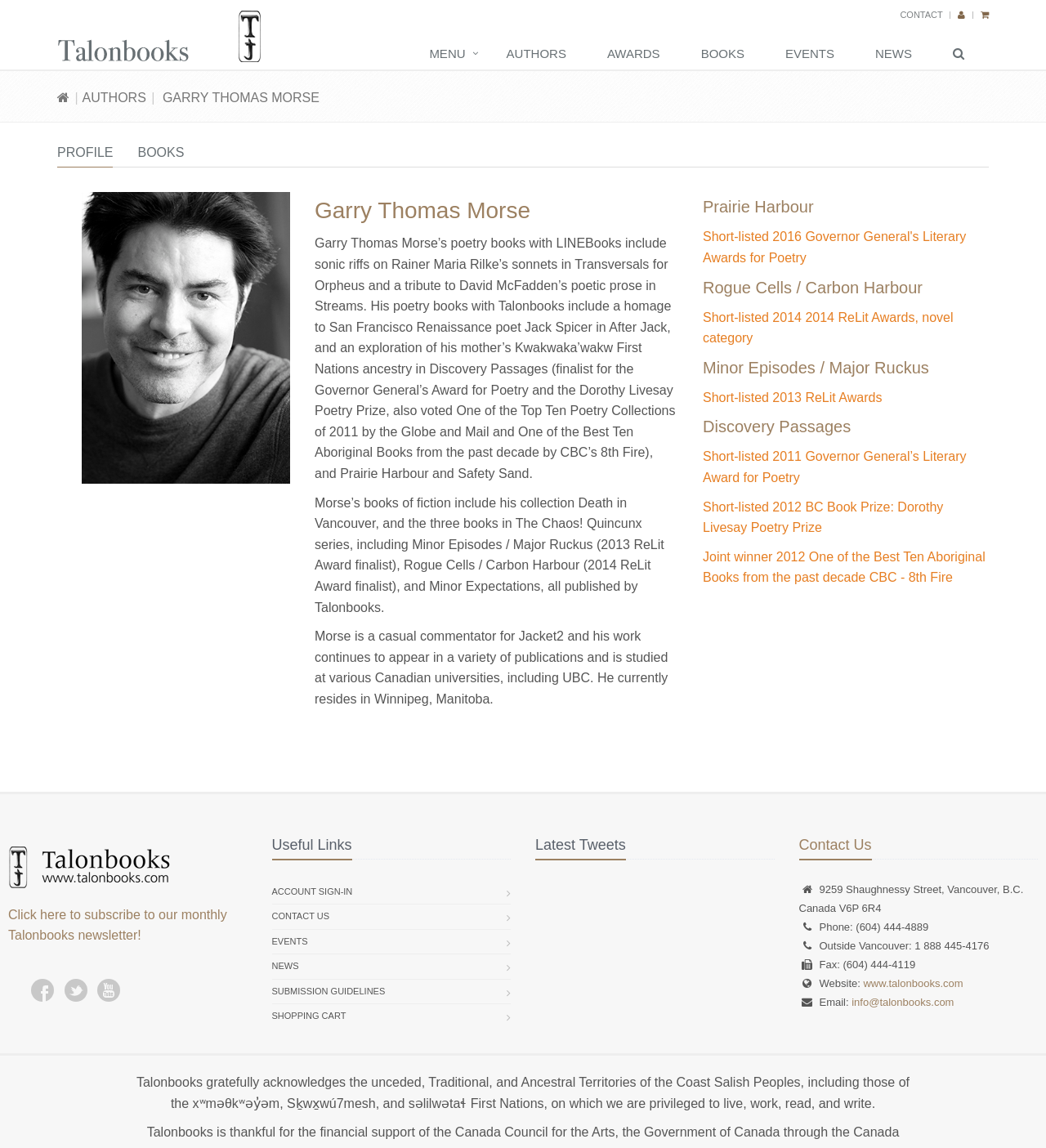What is the website's newsletter subscription link?
Using the information from the image, provide a comprehensive answer to the question.

The newsletter subscription link can be found in the link element with bounding box coordinates [0.008, 0.79, 0.217, 0.821]. This element is located at the bottom of the webpage, above the 'Useful Links' section.